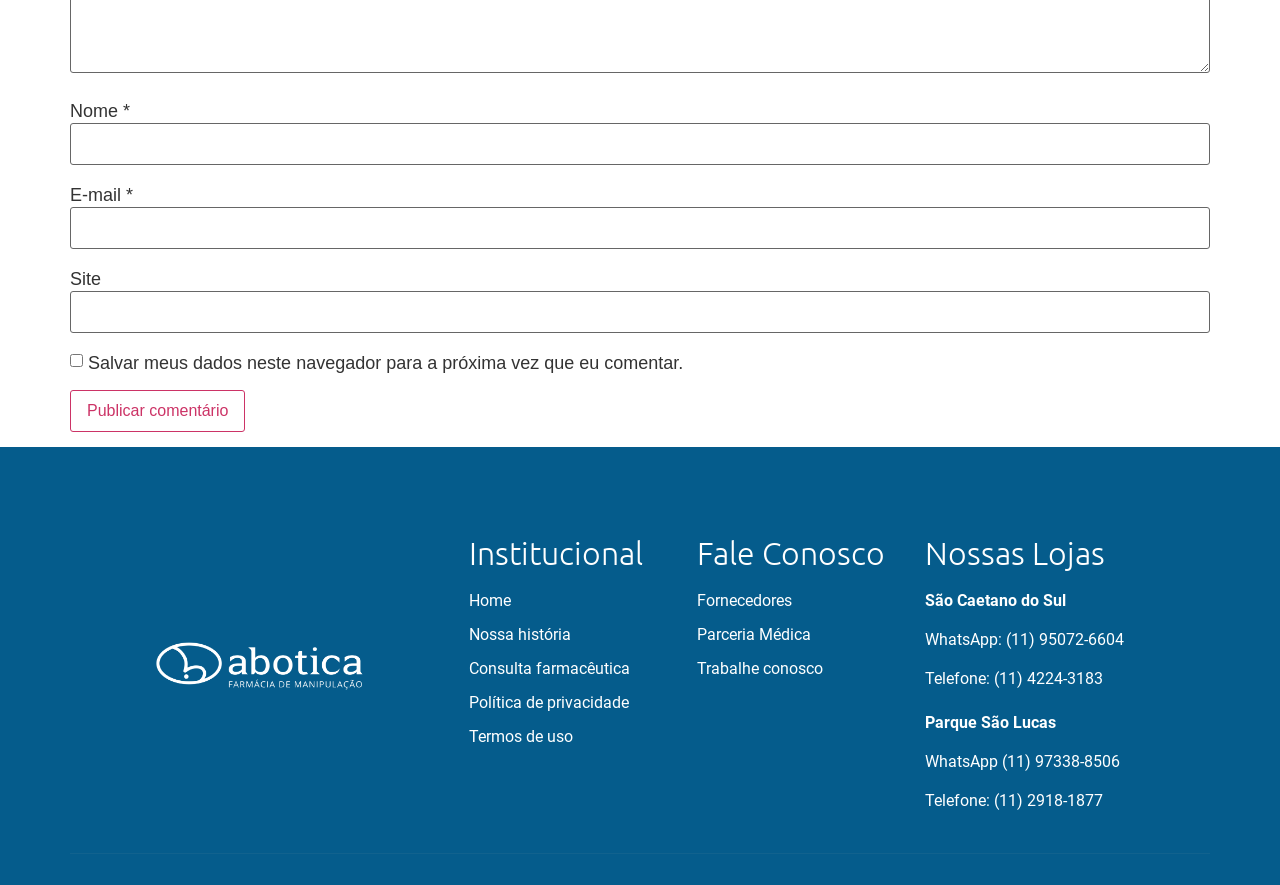Provide your answer to the question using just one word or phrase: How many textboxes are there?

3